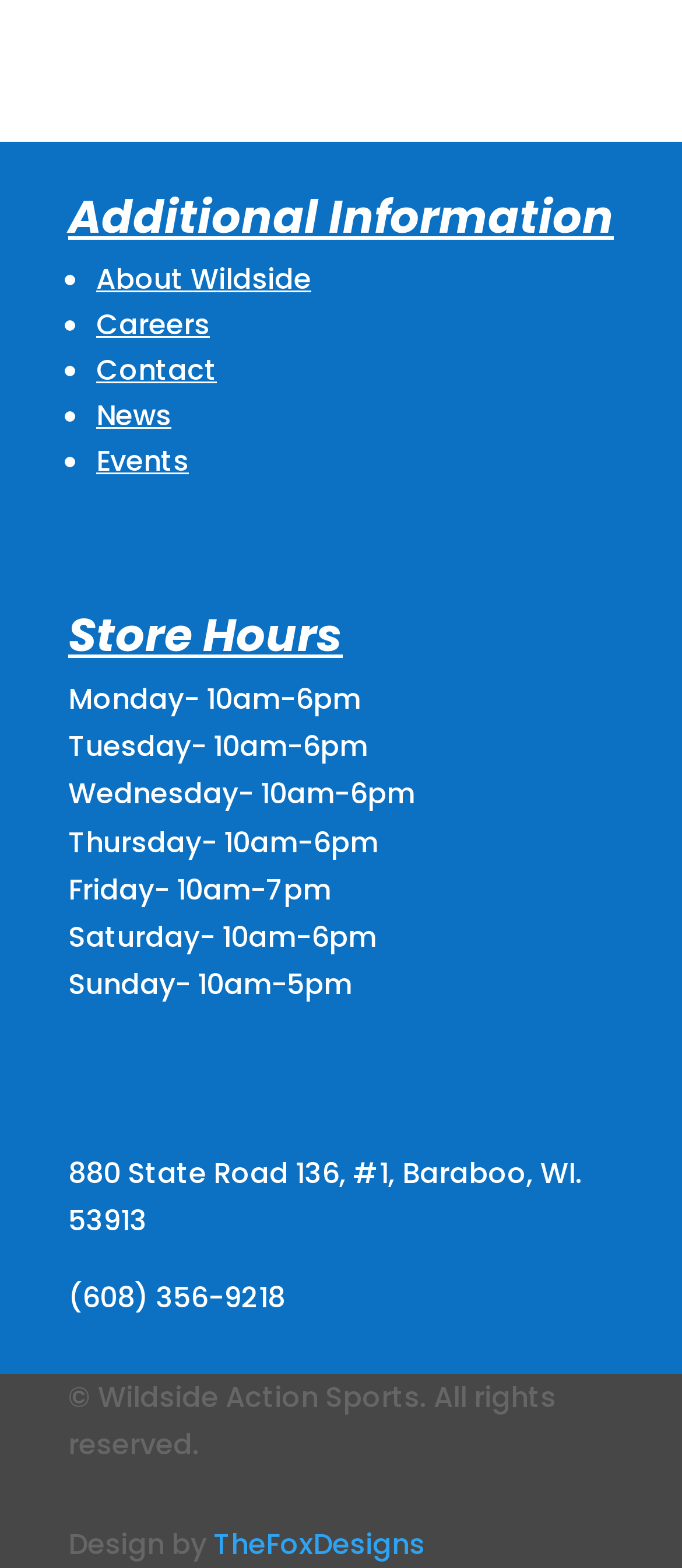What are the store hours on Friday?
Kindly give a detailed and elaborate answer to the question.

I found the store hours by looking at the static text elements under the 'Store Hours' heading. The hours for Friday are listed as 'Friday- 10am-7pm'.